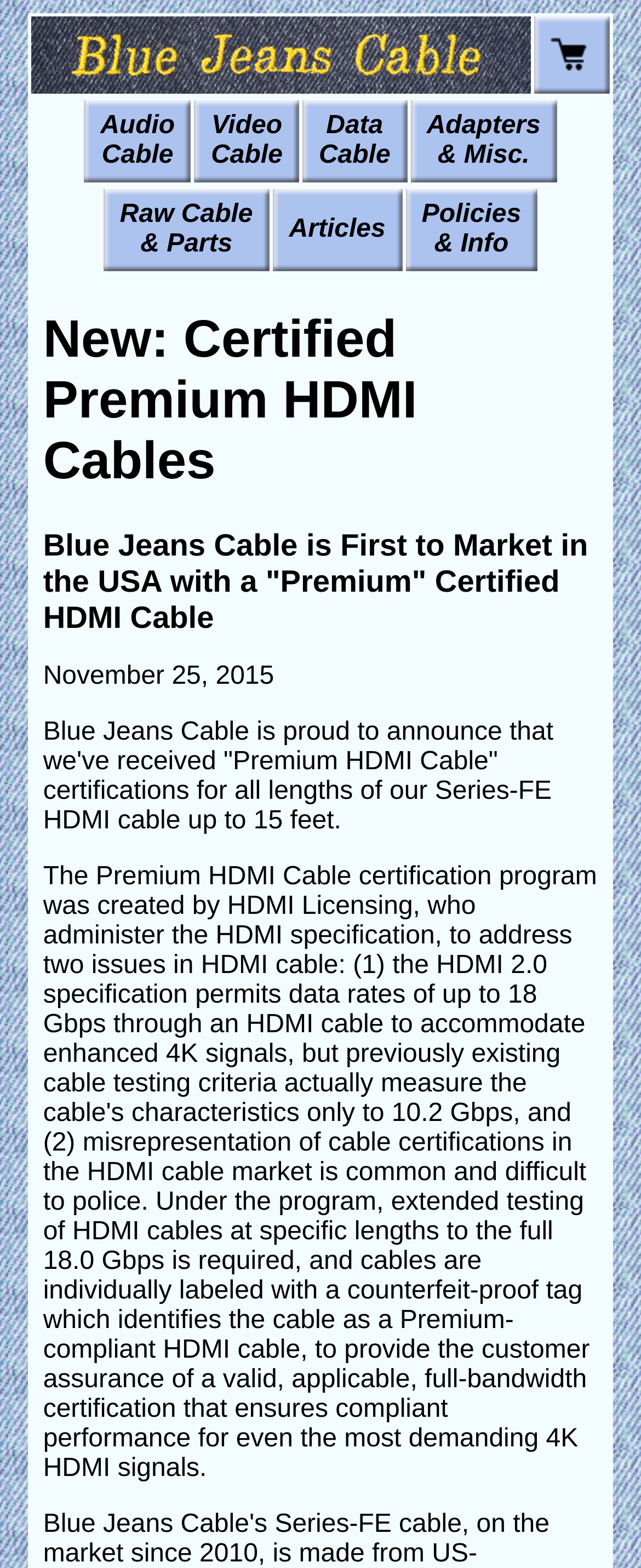Determine the bounding box coordinates for the UI element matching this description: "DataCable".

[0.39, 0.064, 0.553, 0.116]